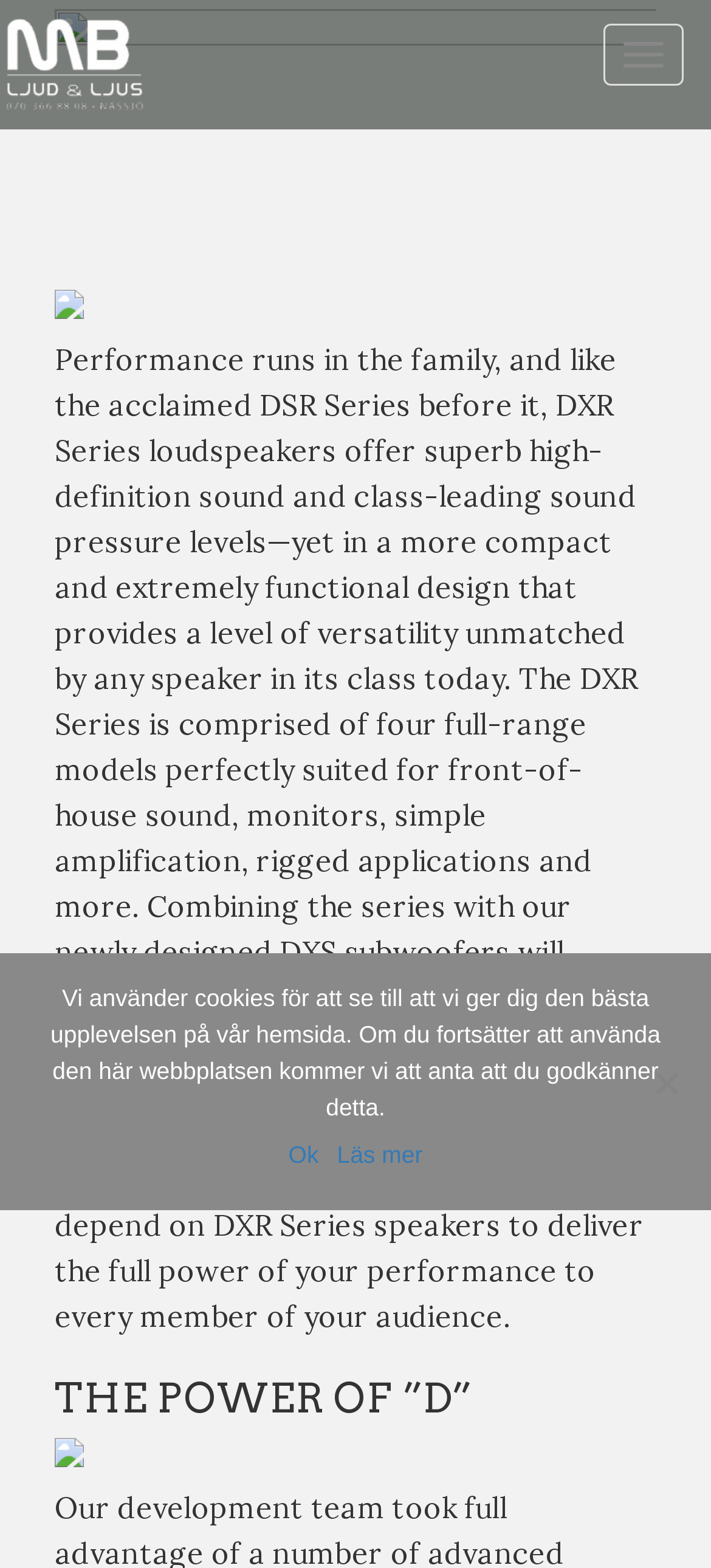Summarize the webpage in an elaborate manner.

The webpage is about the Yamaha DXR Series loudspeakers. At the top left corner, there is a logo image with the text "MB ljud & ljus" next to it, which is also a link. On the top right corner, there is a button to toggle navigation. 

Below the logo, there is a large image that spans almost the entire width of the page. Underneath the image, there is a block of text that describes the features and benefits of the DXR Series loudspeakers, highlighting their high-definition sound, class-leading sound pressure levels, and compact design. 

Further down, there is a heading "THE POWER OF ”D”" followed by a small image. The page also has a cookie notice dialog at the bottom, which is not currently in focus. The dialog contains a message about the use of cookies on the website, with options to "Ok" or "Läs mer" (read more). There is also a "Nej" (no) button at the bottom right corner of the dialog.